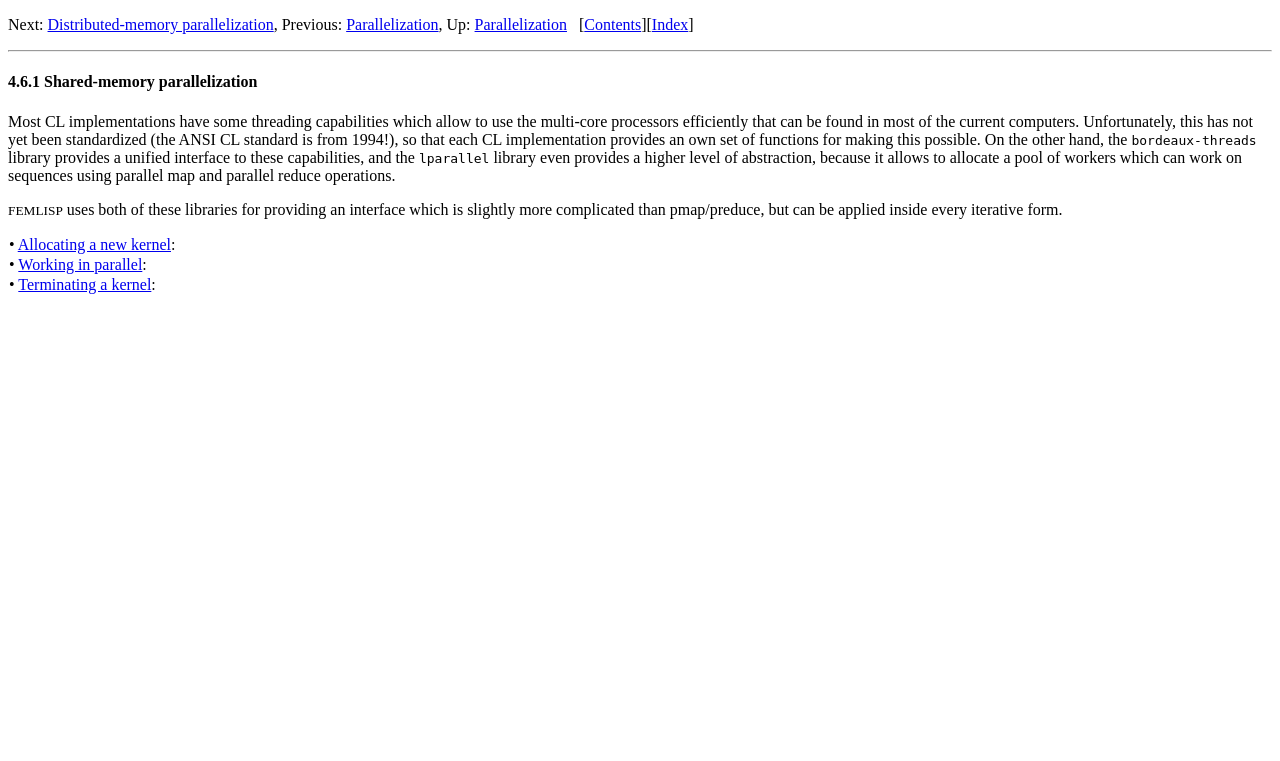Please give the bounding box coordinates of the area that should be clicked to fulfill the following instruction: "Read more about 'The ROI of DEI: A Conversation with Blackie Wills & Convenience Store News'". The coordinates should be in the format of four float numbers from 0 to 1, i.e., [left, top, right, bottom].

None